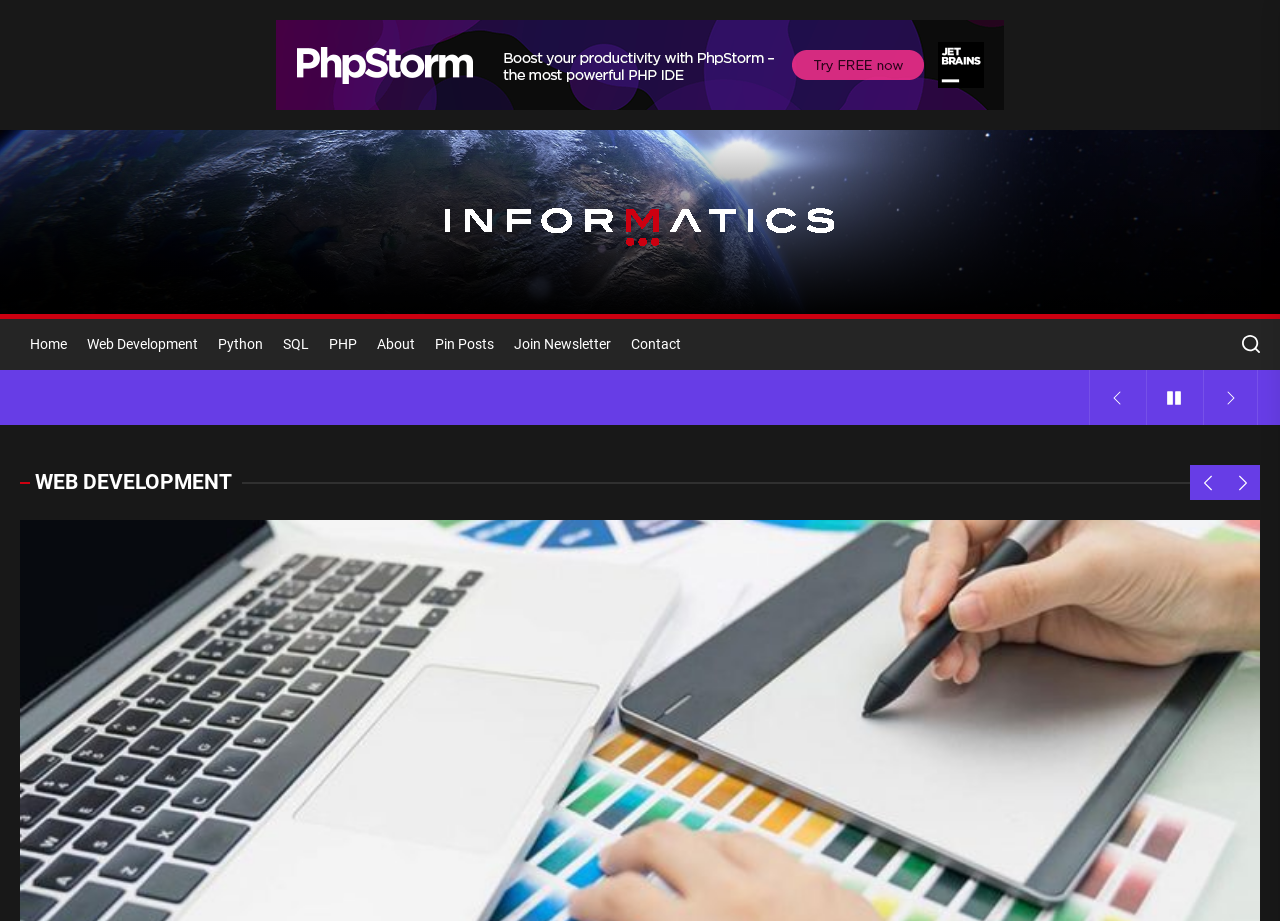How many buttons are present on the webpage?
Based on the image, respond with a single word or phrase.

6